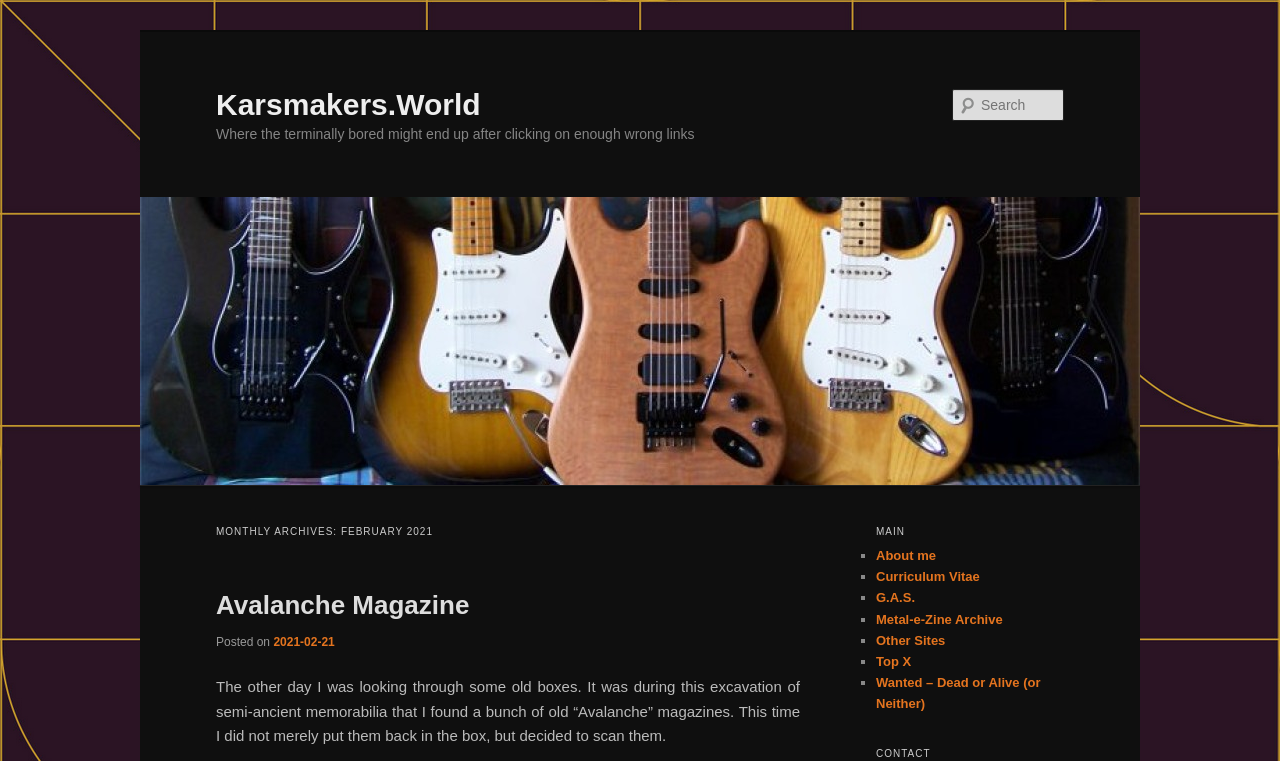Identify the bounding box coordinates for the region to click in order to carry out this instruction: "Go to Avalanche Magazine". Provide the coordinates using four float numbers between 0 and 1, formatted as [left, top, right, bottom].

[0.169, 0.776, 0.367, 0.815]